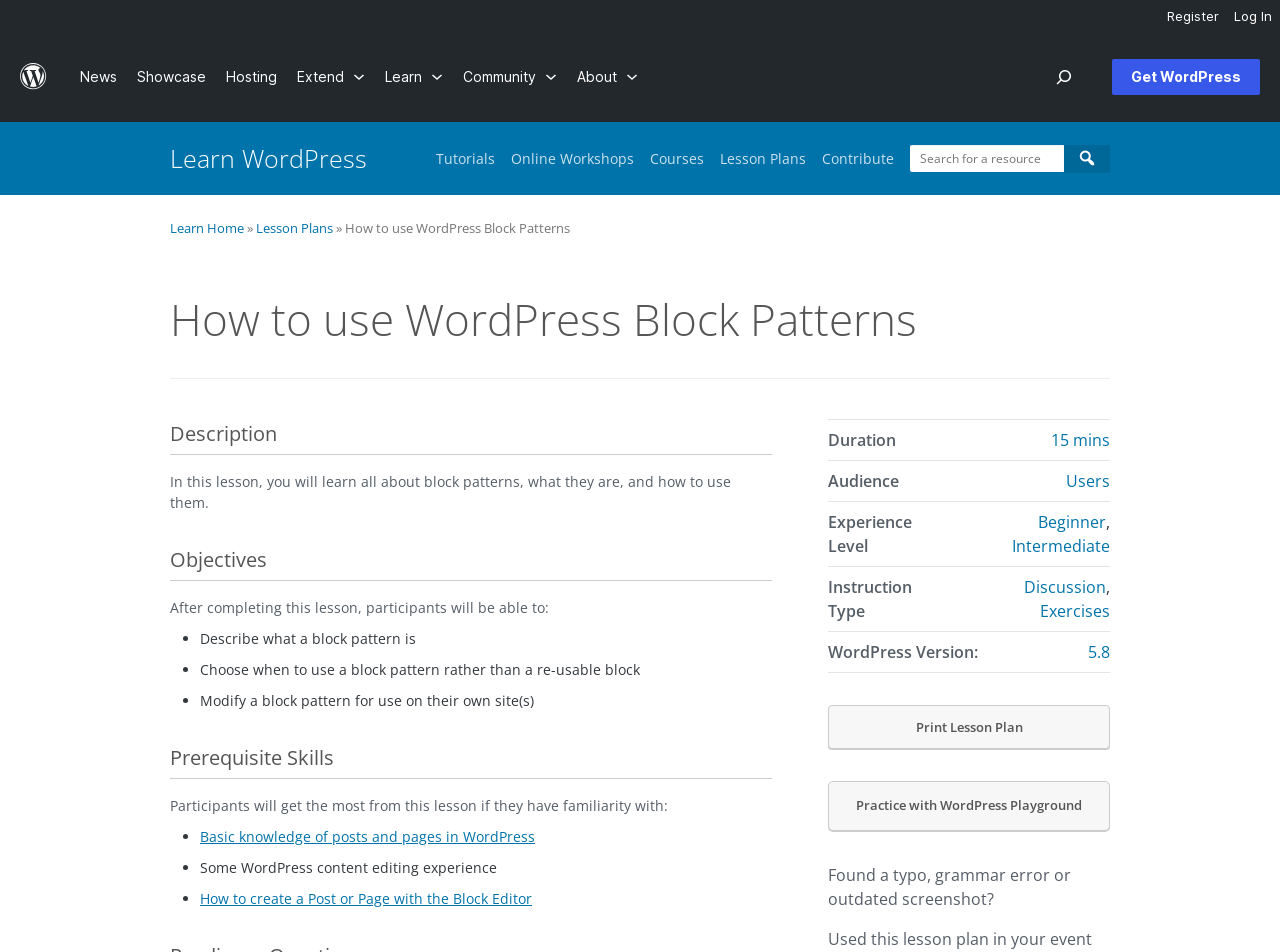Identify the bounding box of the UI element that matches this description: "Contribute".

[0.642, 0.155, 0.698, 0.177]